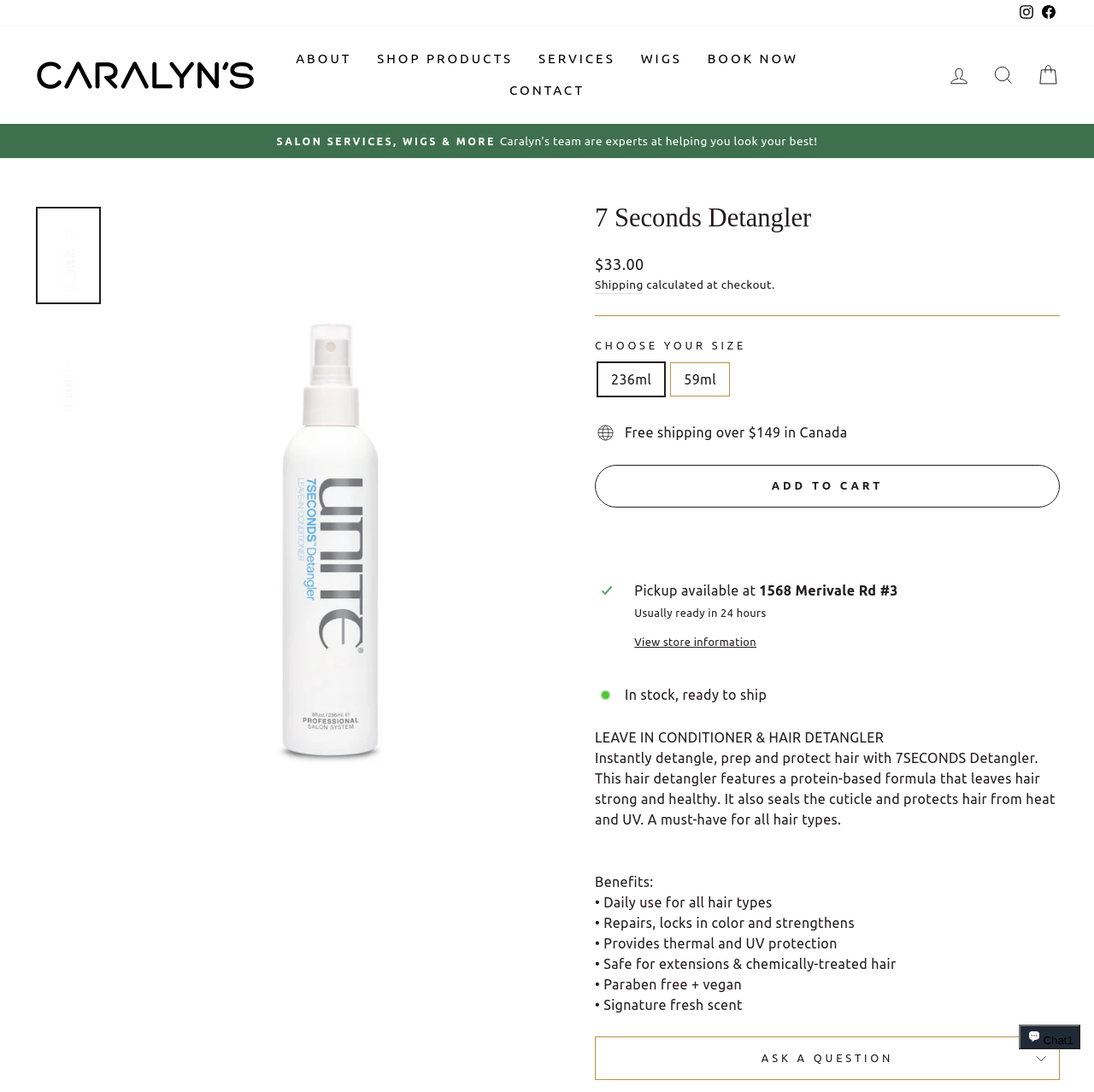What is the purpose of the 'ADD TO CART' button?
Answer the question based on the image using a single word or a brief phrase.

To add the product to the cart